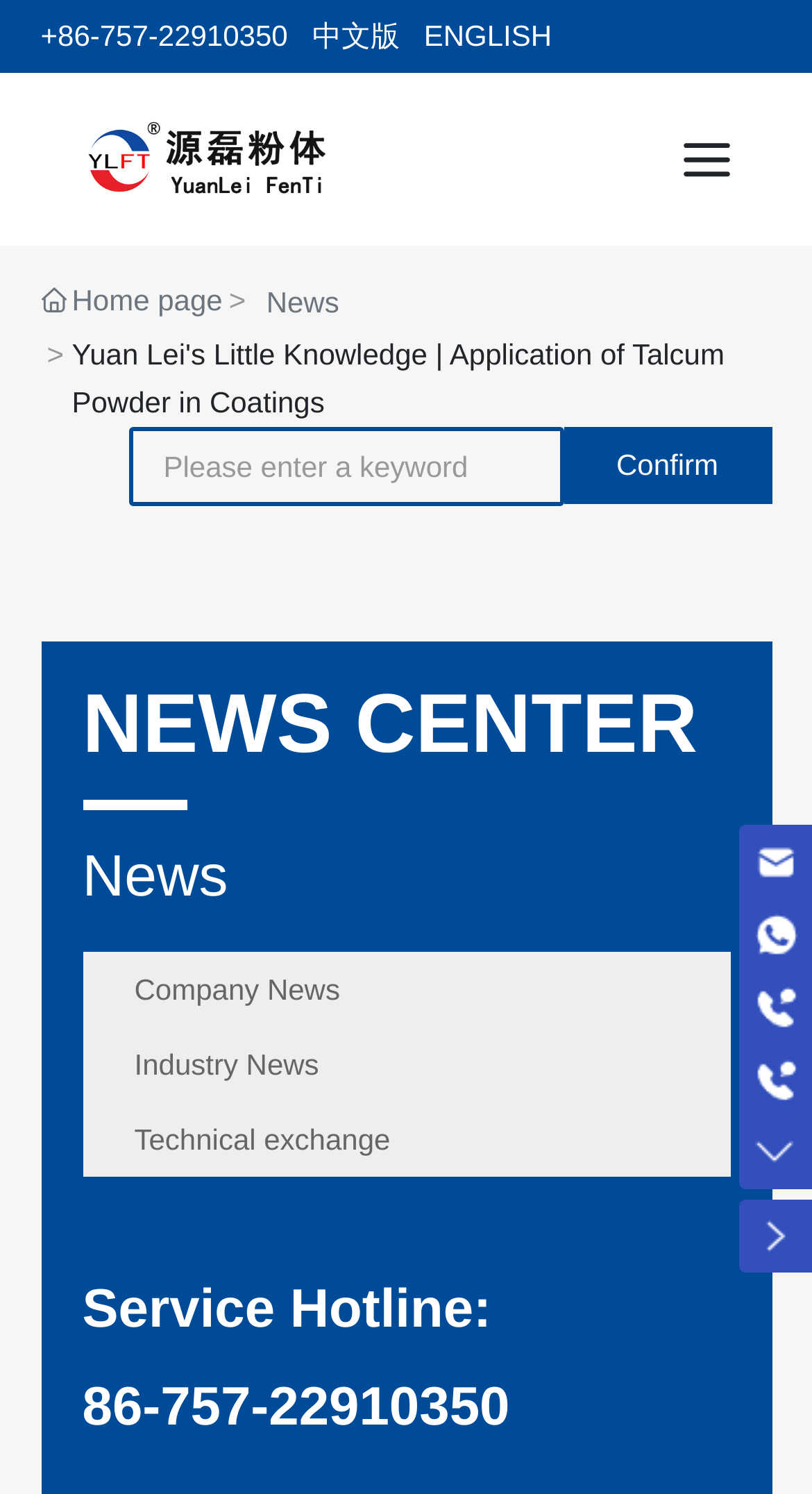How many languages are supported?
From the image, respond using a single word or phrase.

2